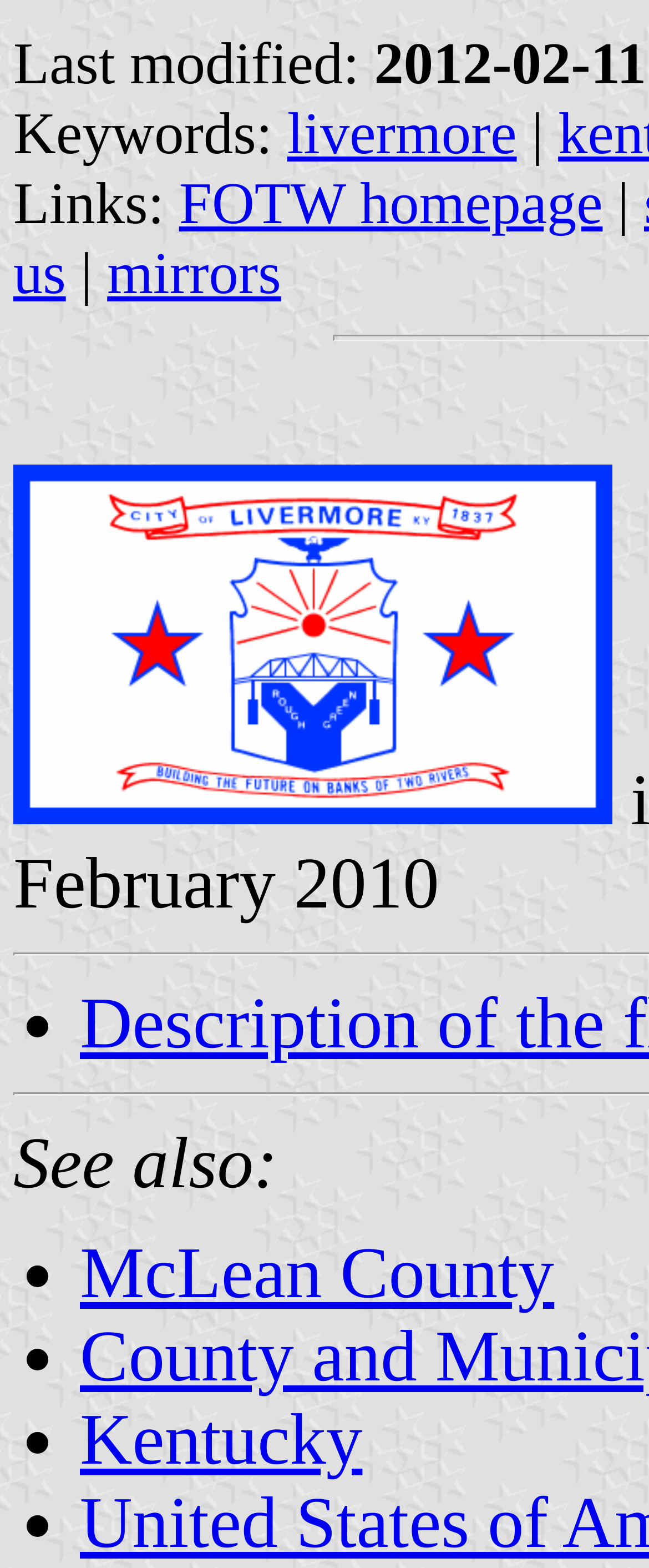Show the bounding box coordinates for the HTML element as described: "Kentucky".

[0.123, 0.893, 0.558, 0.944]